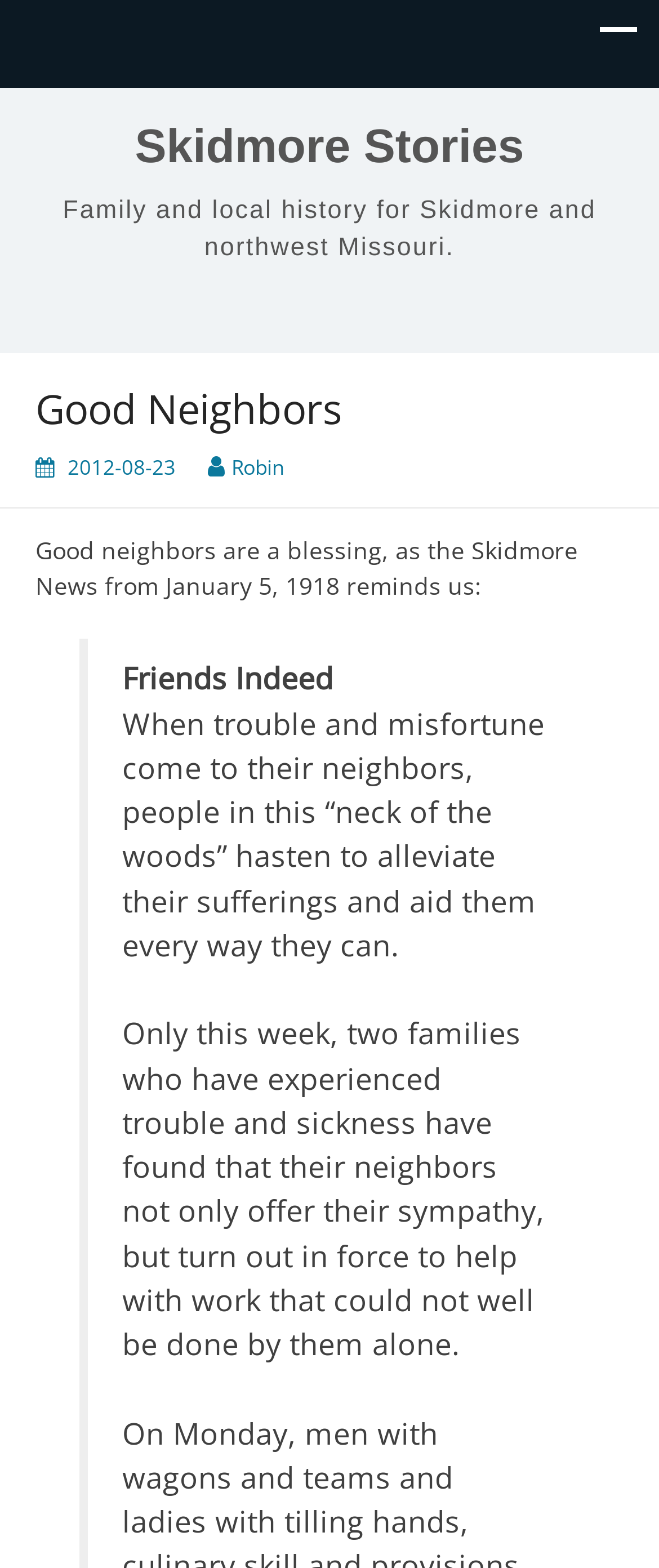What is the author of the article?
Based on the image, answer the question with a single word or brief phrase.

Unknown